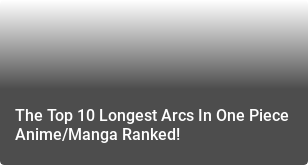What type of content is likely to be included in the ranking?
Please describe in detail the information shown in the image to answer the question.

The ranking format suggests a structured list that likely includes detailed analysis, popularity metrics, or thematic discussions related to each arc, which implies that the content will provide in-depth examination of the story arcs.